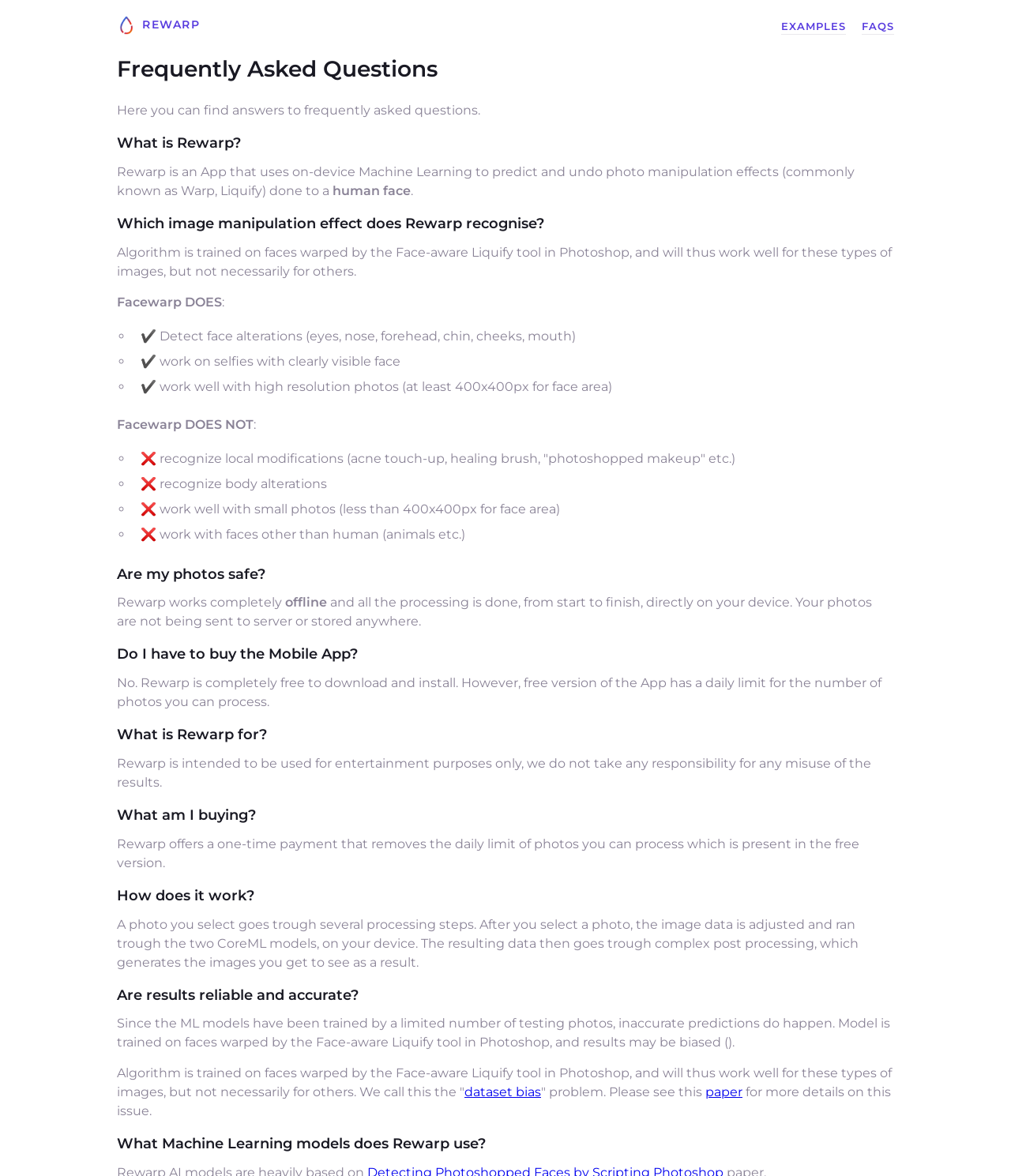Refer to the image and offer a detailed explanation in response to the question: What is Rewarp?

Rewarp is an app that uses on-device machine learning to predict and undo photo manipulation effects, commonly known as warp or liquify, done to a human face.